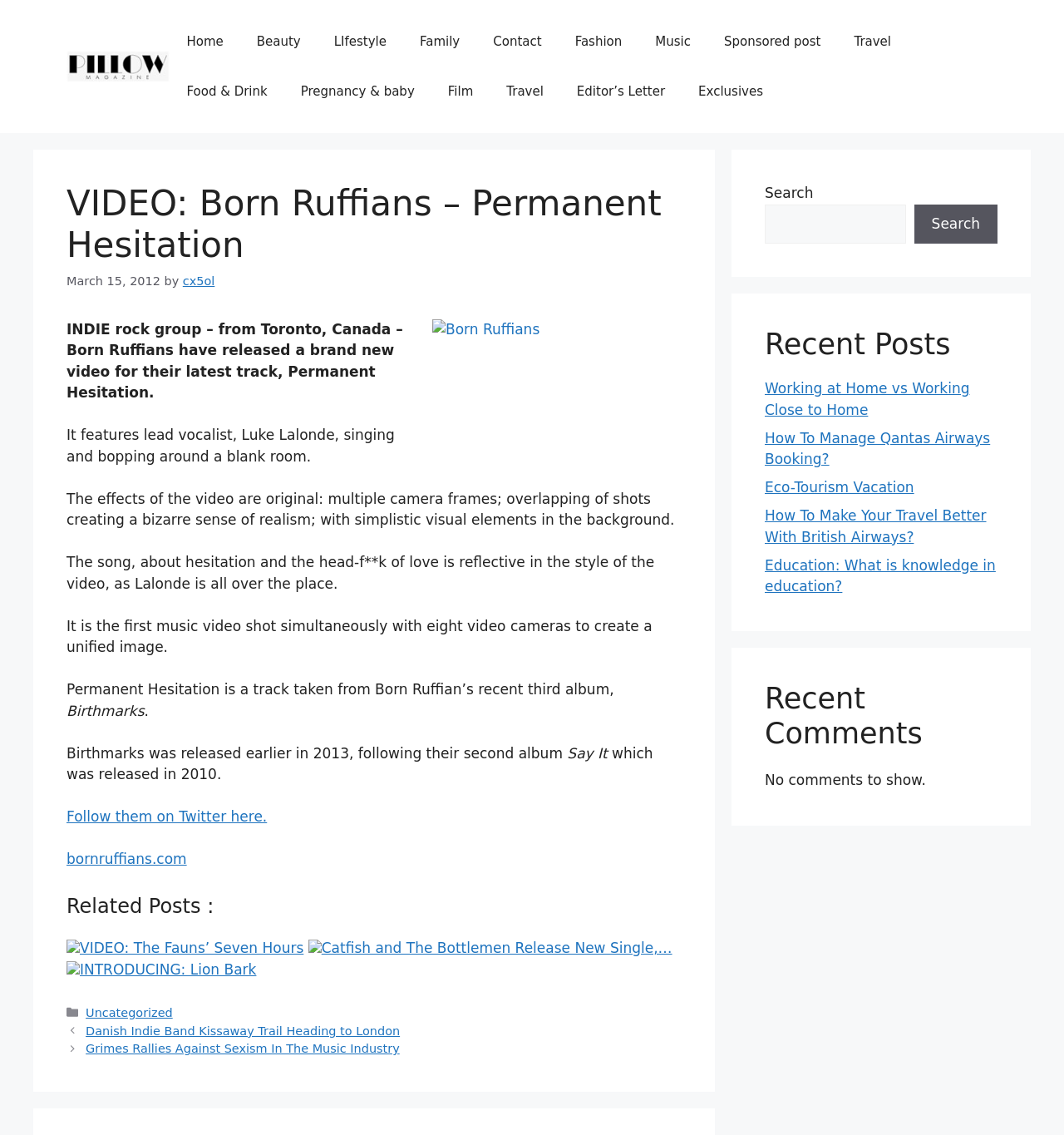Construct a comprehensive description capturing every detail on the webpage.

This webpage is about a music video by the indie rock group Born Ruffians. At the top, there is a banner with the site's logo, "Pillow Magazine", and a navigation menu with various categories such as "Home", "Beauty", "Lifestyle", and "Music". 

Below the navigation menu, there is an article about the music video. The article's title, "VIDEO: Born Ruffians – Permanent Hesitation", is displayed prominently. The video is described as featuring lead vocalist Luke Lalonde singing and bopping around a blank room, with original effects such as multiple camera frames and overlapping shots. The song is about hesitation and the complexities of love.

The article also mentions that the music video was shot simultaneously with eight video cameras to create a unified image, and that it is a track from Born Ruffians' recent third album, "Birthmarks". There are links to follow the band on Twitter and to visit their website.

To the right of the article, there is a section with a search bar and a heading "Recent Posts" that lists several links to other articles. Below this section, there is another section with a heading "Recent Comments", but it appears to be empty.

At the bottom of the page, there is a footer with links to related posts, including music videos by other artists. There is also a post navigation section with links to previous and next posts.